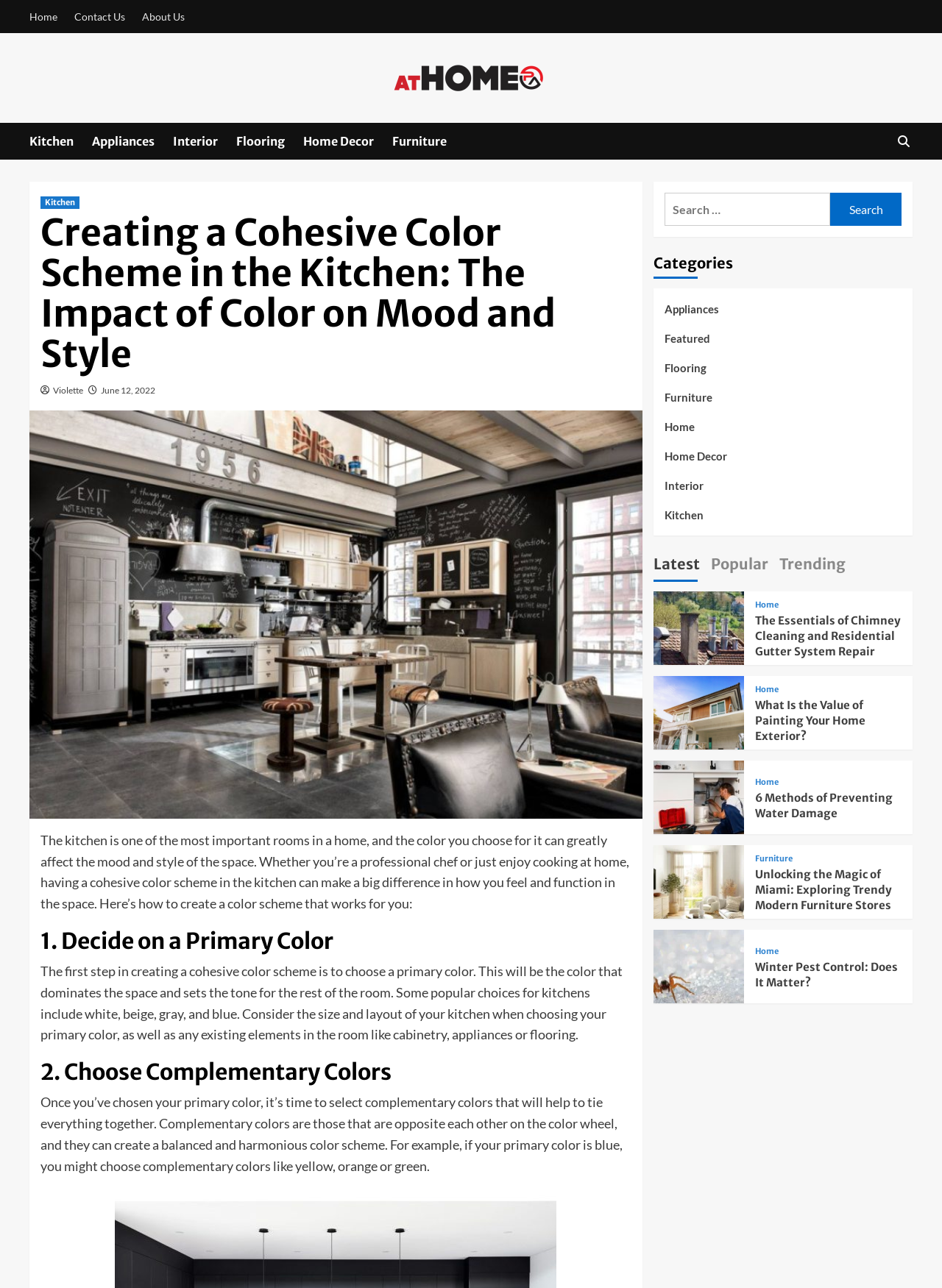Please determine the bounding box coordinates, formatted as (top-left x, top-left y, bottom-right x, bottom-right y), with all values as floating point numbers between 0 and 1. Identify the bounding box of the region described as: About Us

[0.143, 0.0, 0.204, 0.026]